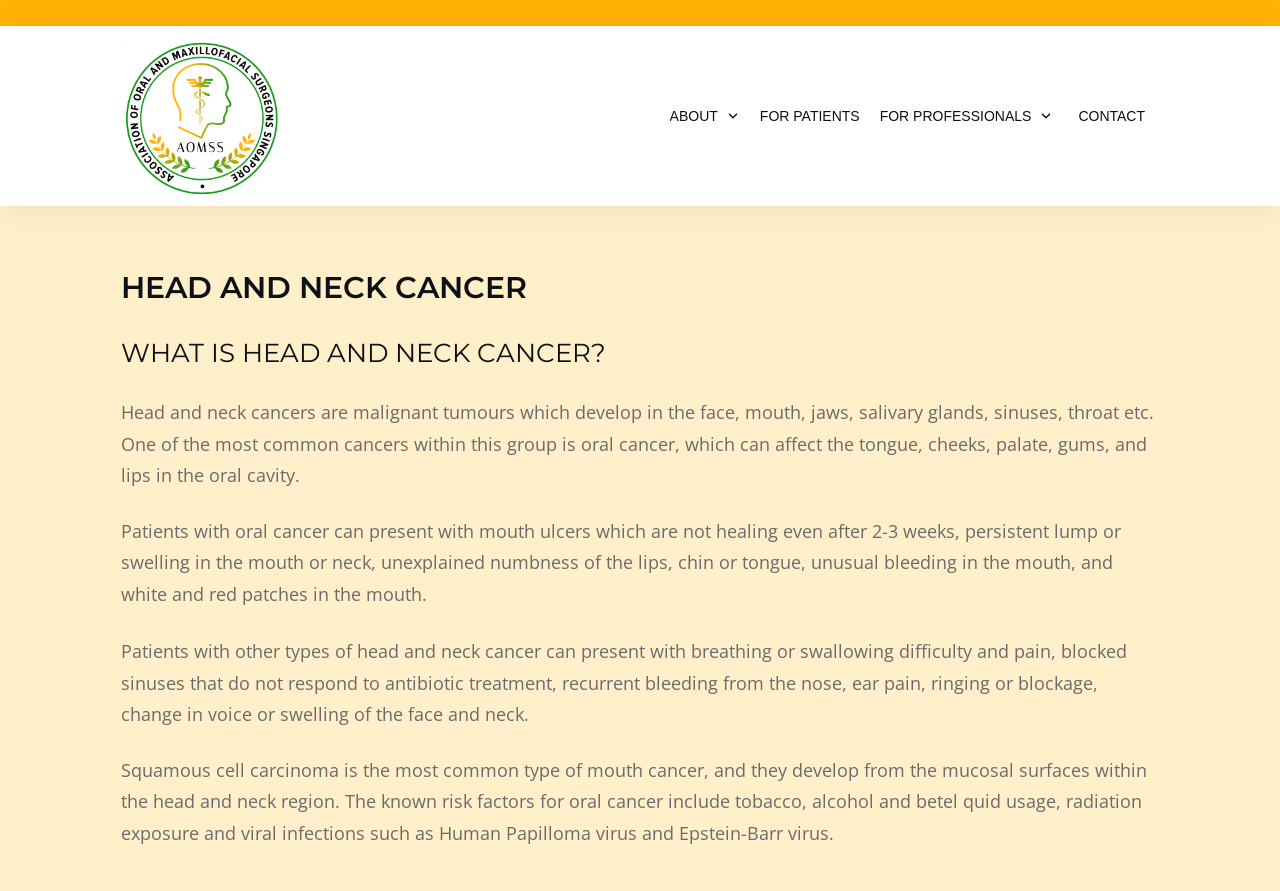What is the name of the organization associated with this webpage?
By examining the image, provide a one-word or phrase answer.

Association OMS Singapore